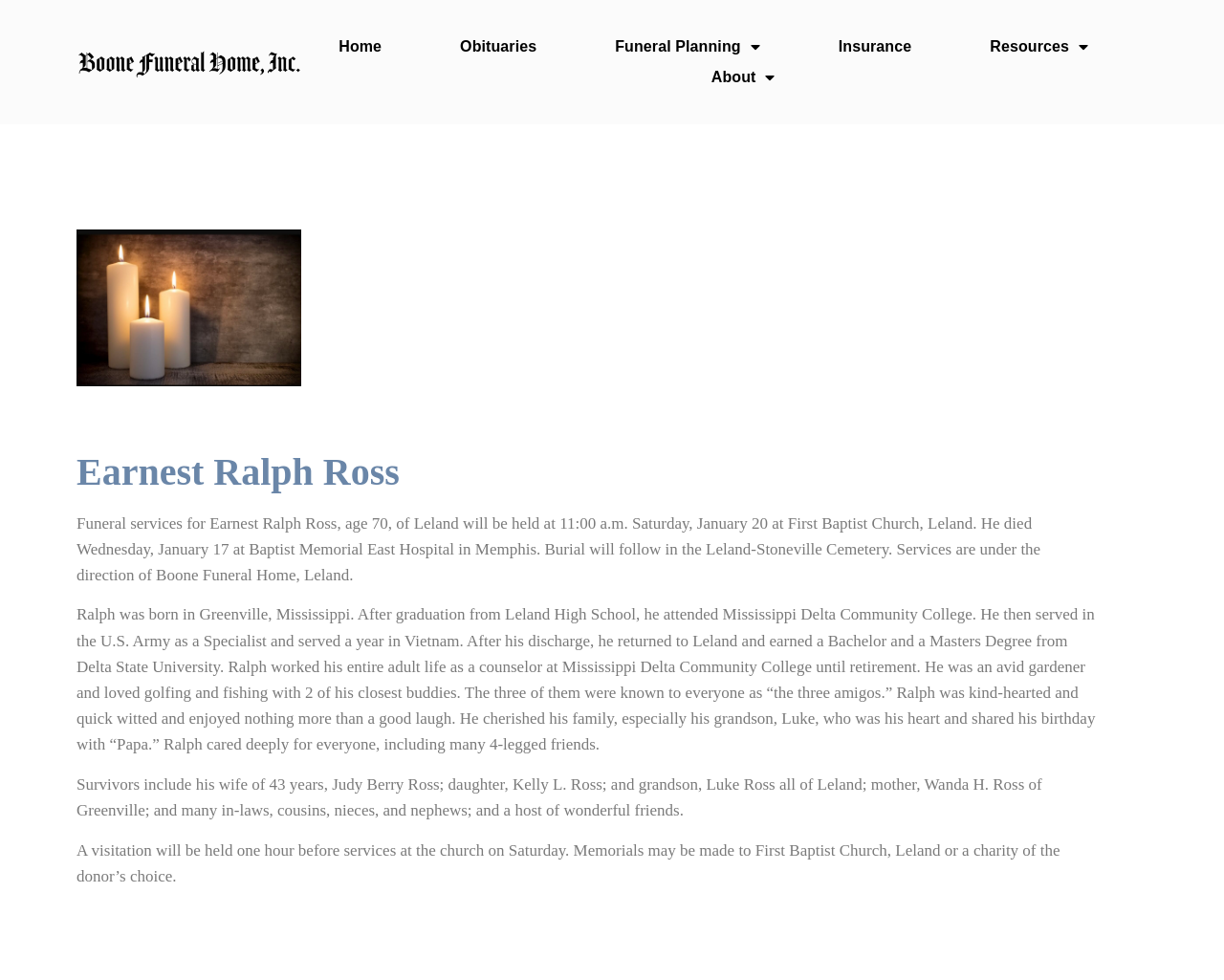What is the name of Ralph's wife?
Answer the question with a thorough and detailed explanation.

I found the answer by reading the StaticText element that contains the list of survivors, which mentions that Ralph's wife is Judy Berry Ross.